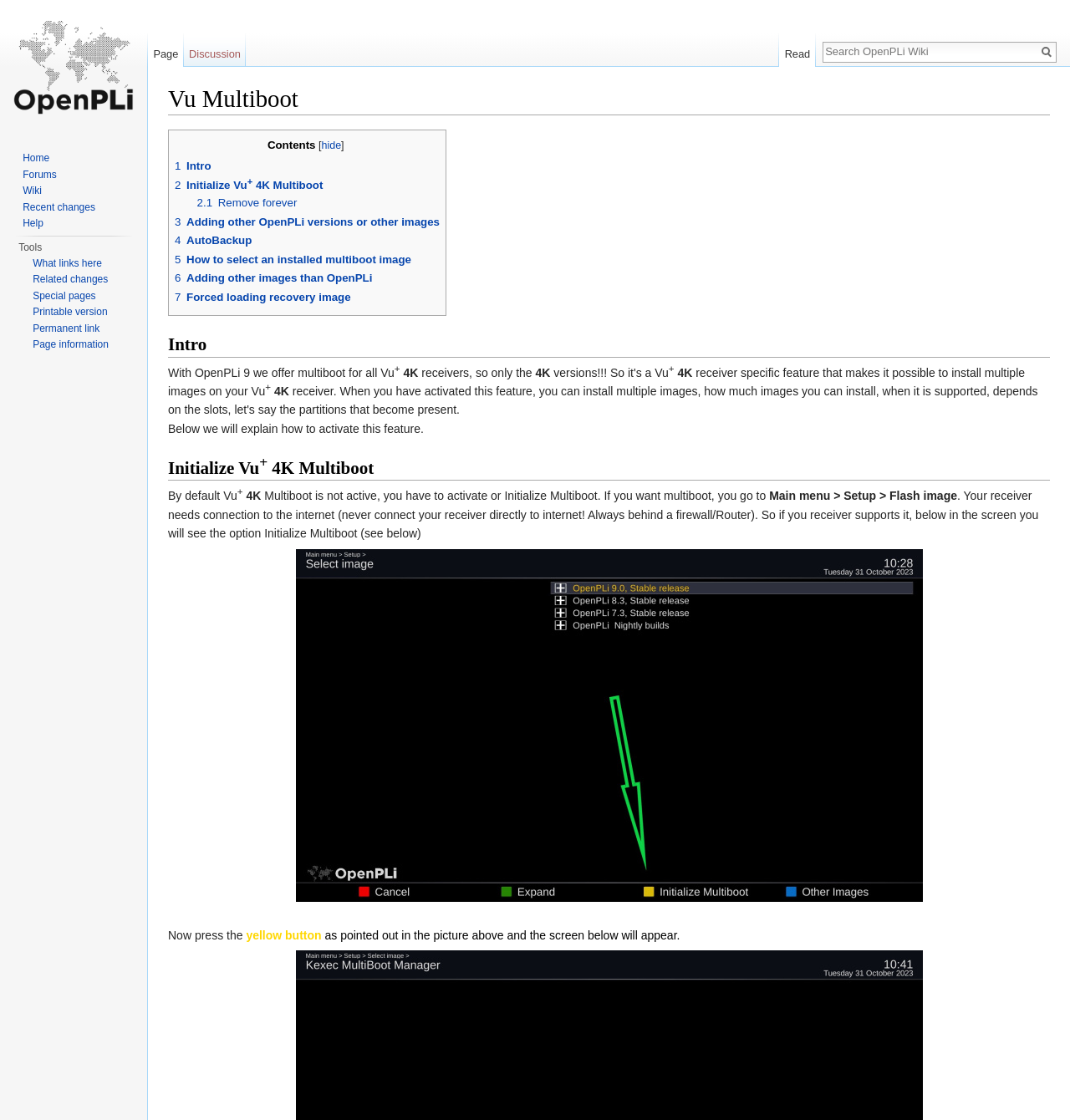Answer the following query with a single word or phrase:
How to activate multiboot on Vu+ 4K?

Initialize Multiboot